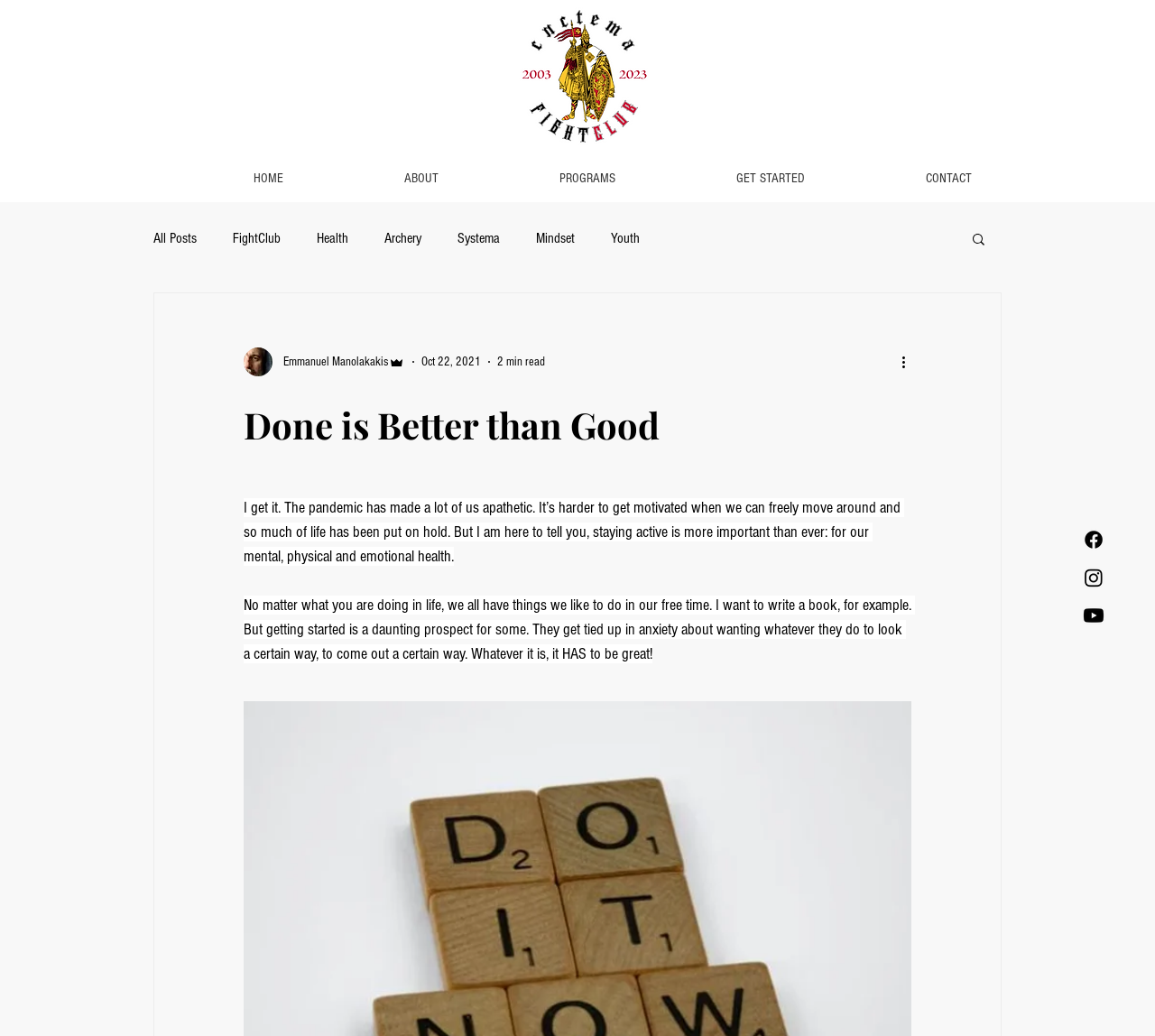Provide the bounding box coordinates of the area you need to click to execute the following instruction: "Go to the HOME page".

[0.166, 0.152, 0.298, 0.192]